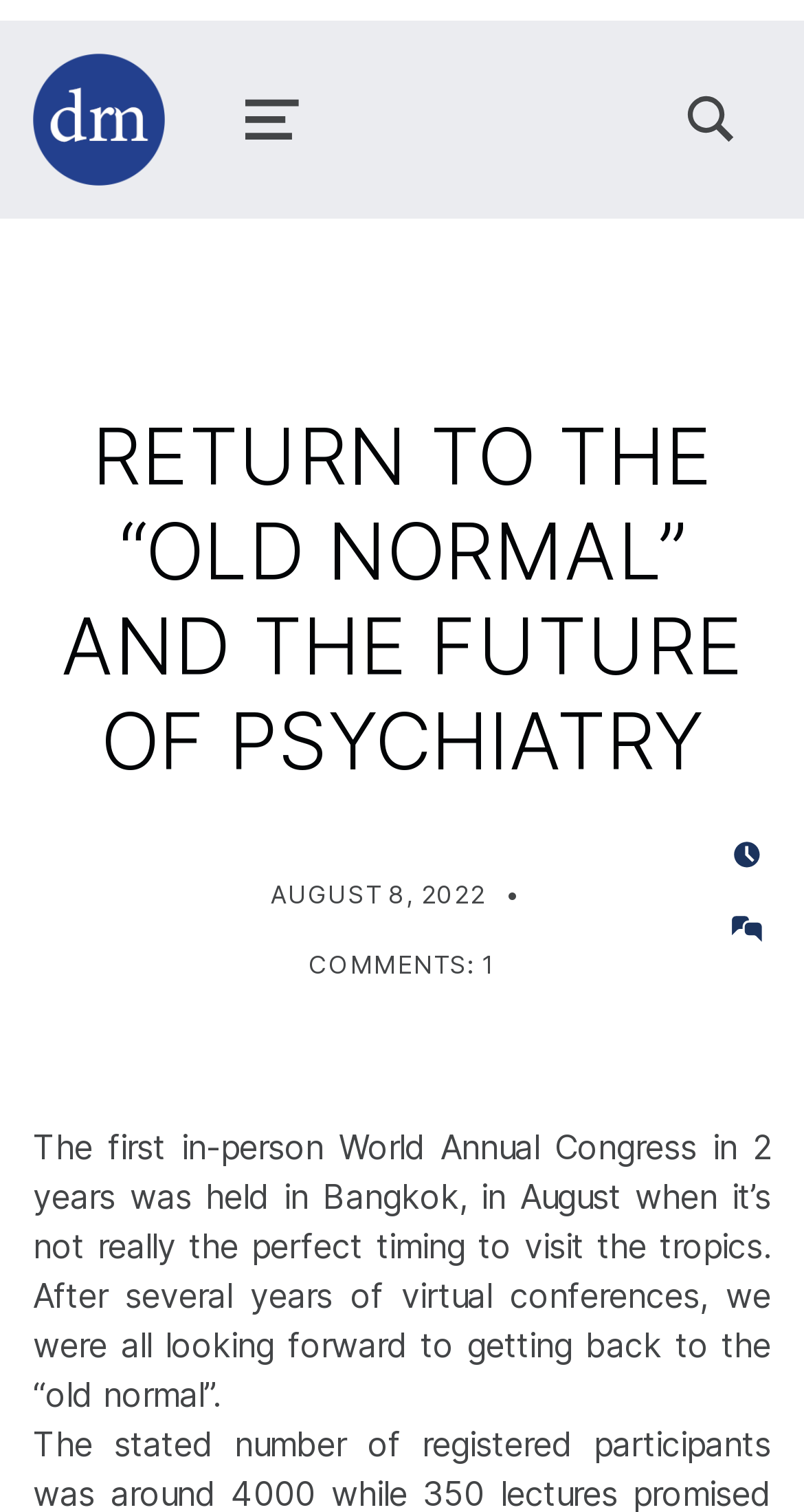Determine the main heading of the webpage and generate its text.

RETURN TO THE “OLD NORMAL” AND THE FUTURE OF PSYCHIATRY